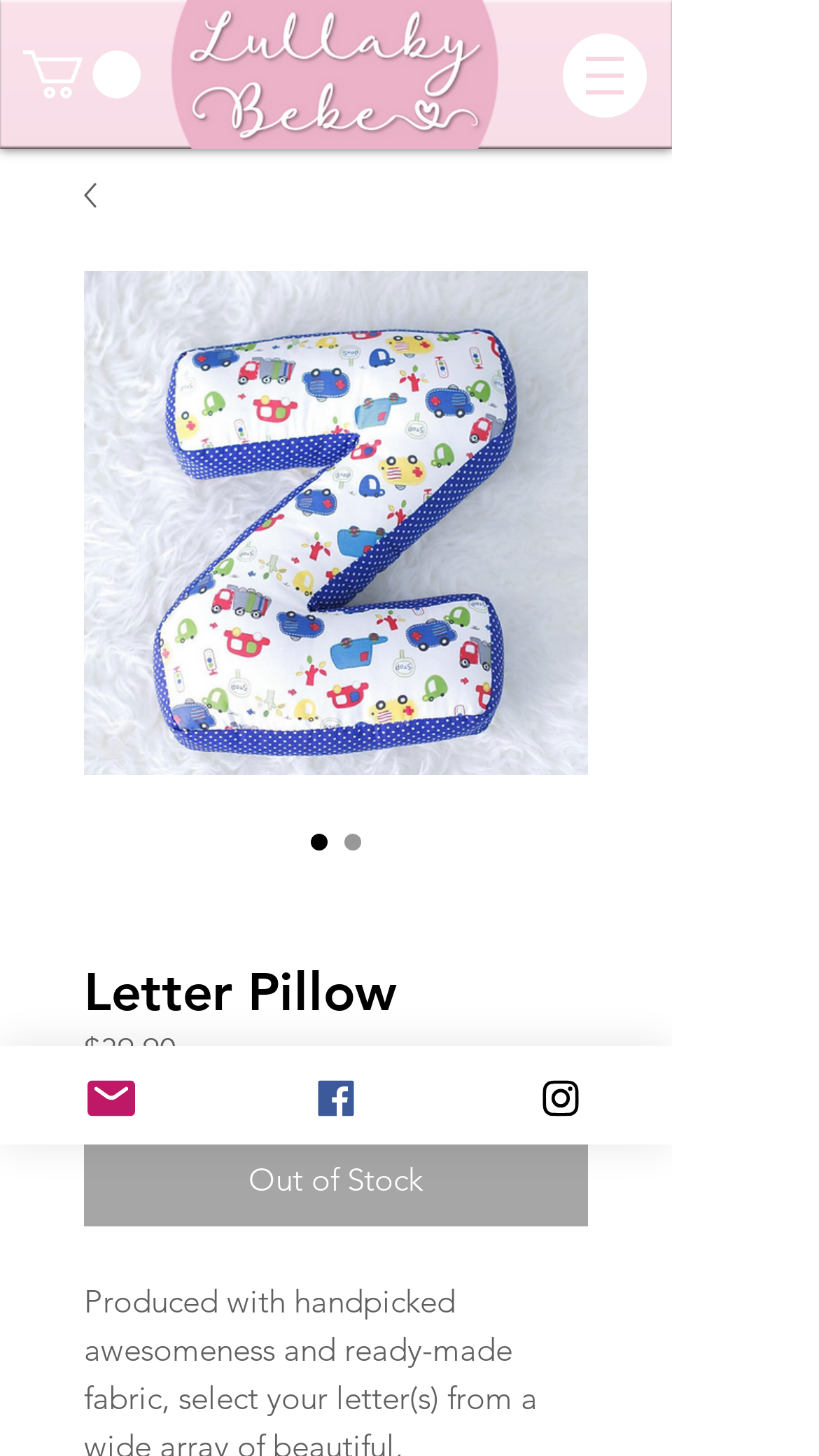Provide a brief response using a word or short phrase to this question:
How many social media links are present at the bottom of the page?

3